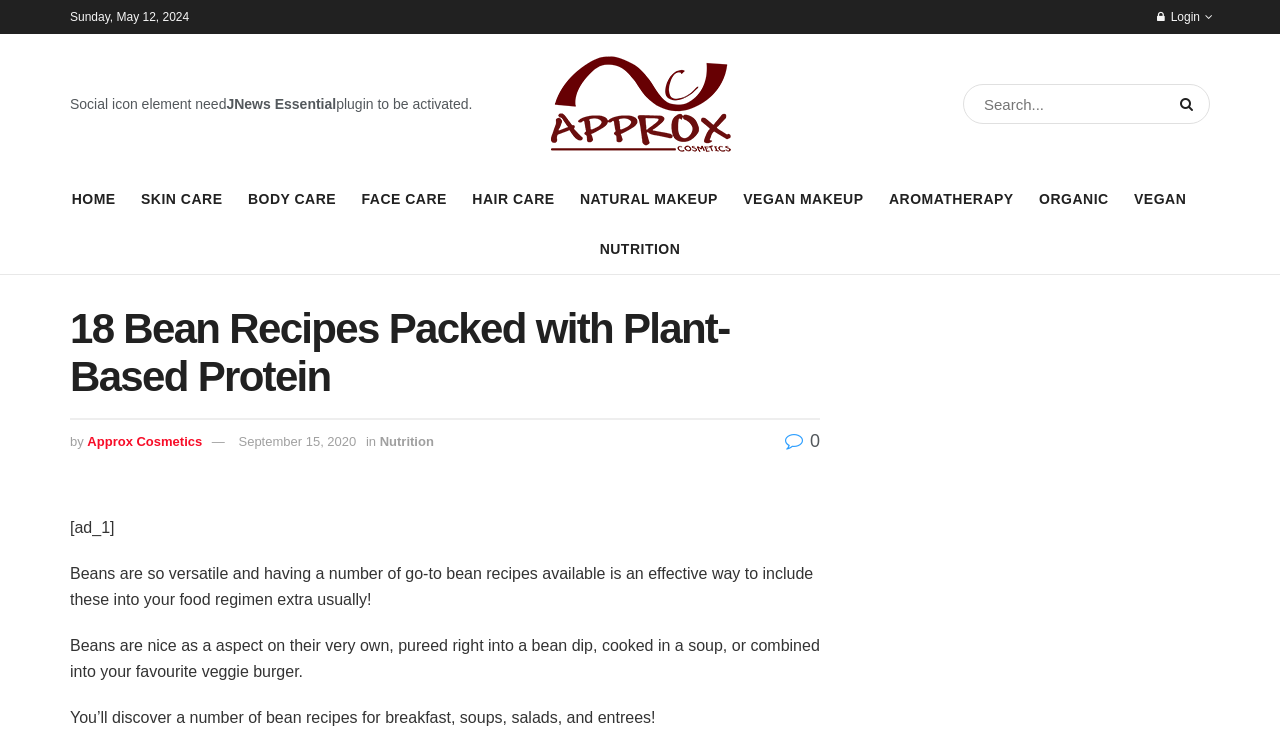Find the bounding box coordinates of the clickable region needed to perform the following instruction: "Read the article about 18 bean recipes". The coordinates should be provided as four float numbers between 0 and 1, i.e., [left, top, right, bottom].

[0.055, 0.414, 0.641, 0.546]